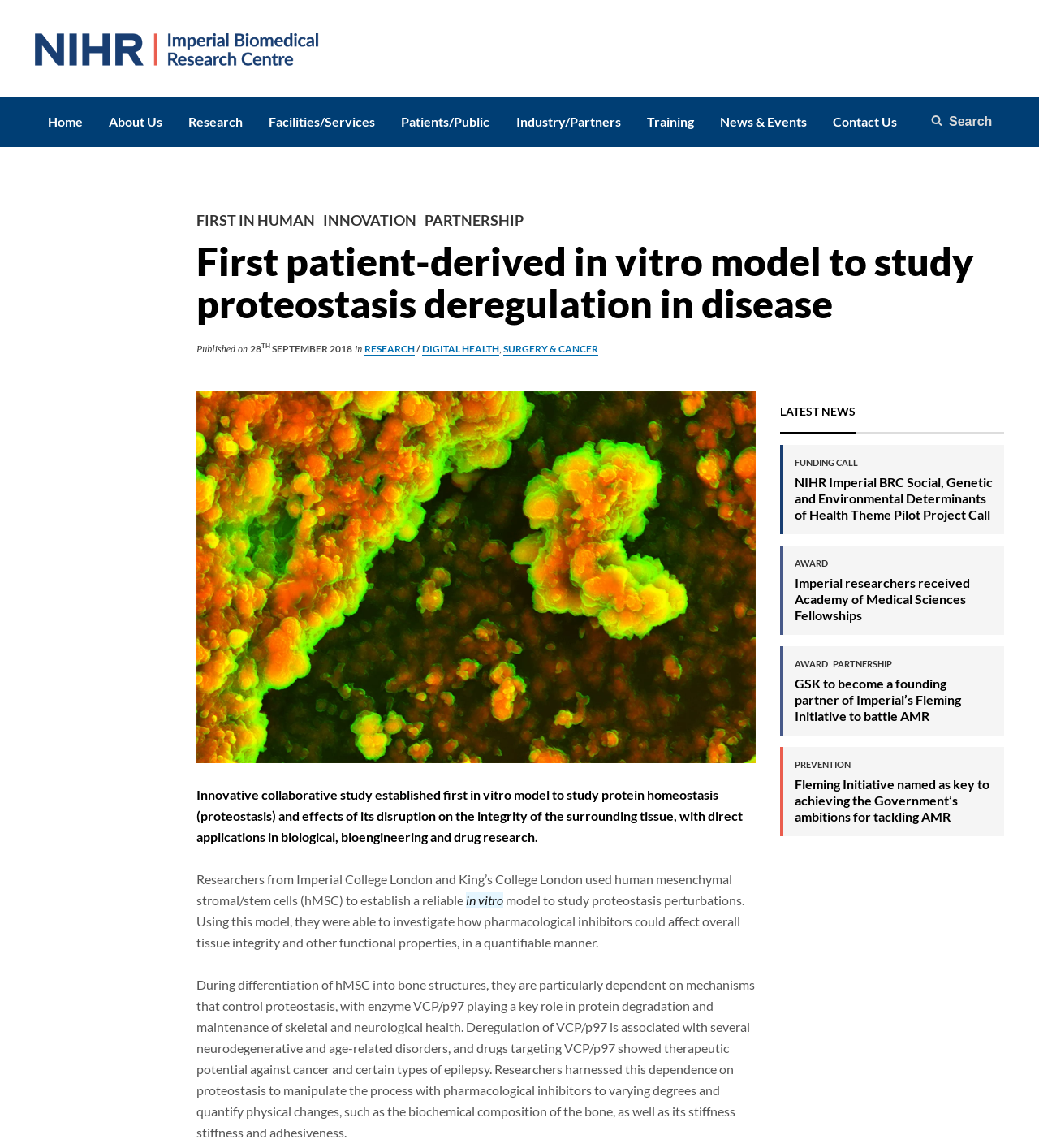Answer briefly with one word or phrase:
What is the name of the research centre?

NIHR Imperial Biomedical Research Centre